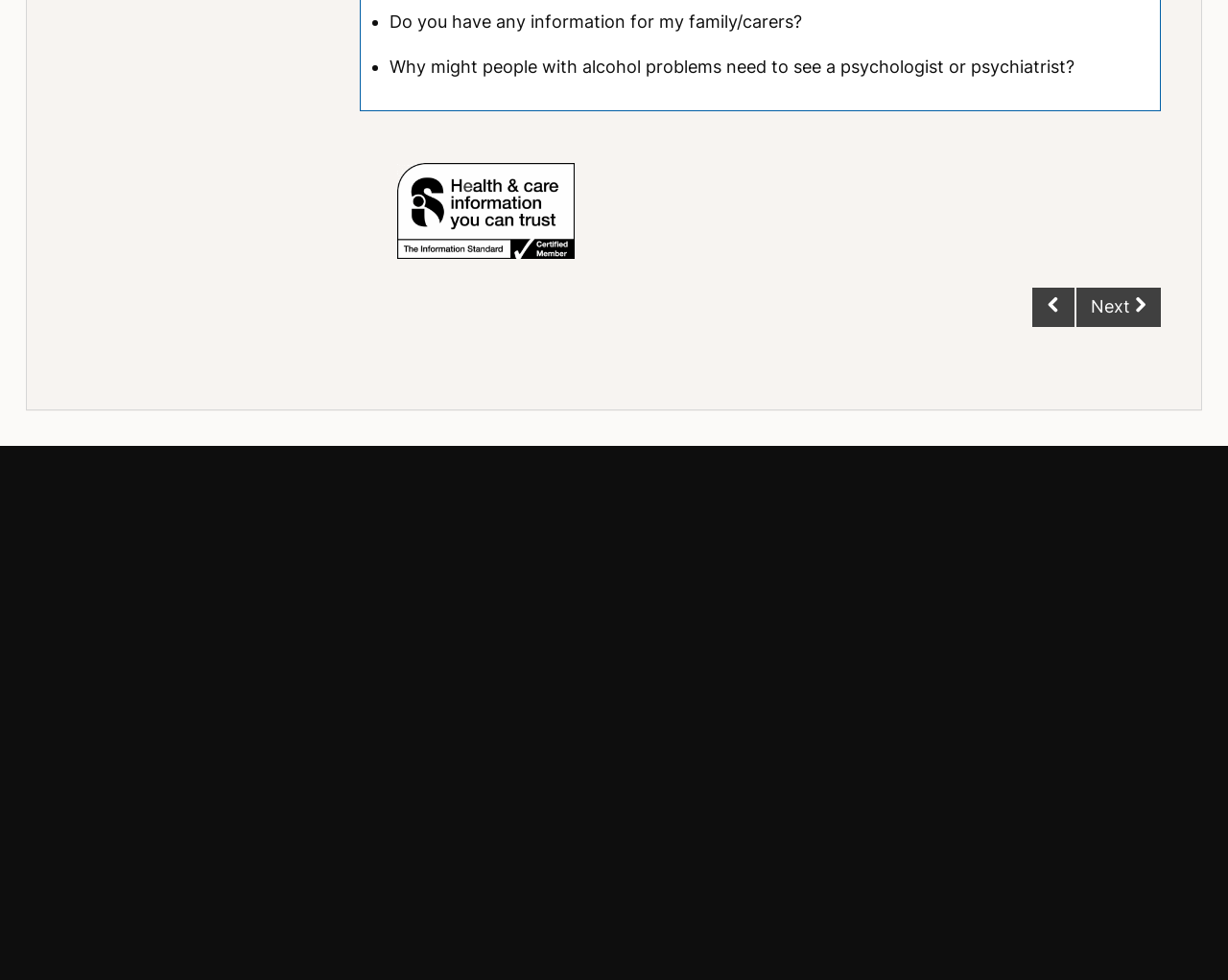Extract the bounding box of the UI element described as: "Knowledge resources".

[0.014, 0.773, 0.157, 0.794]